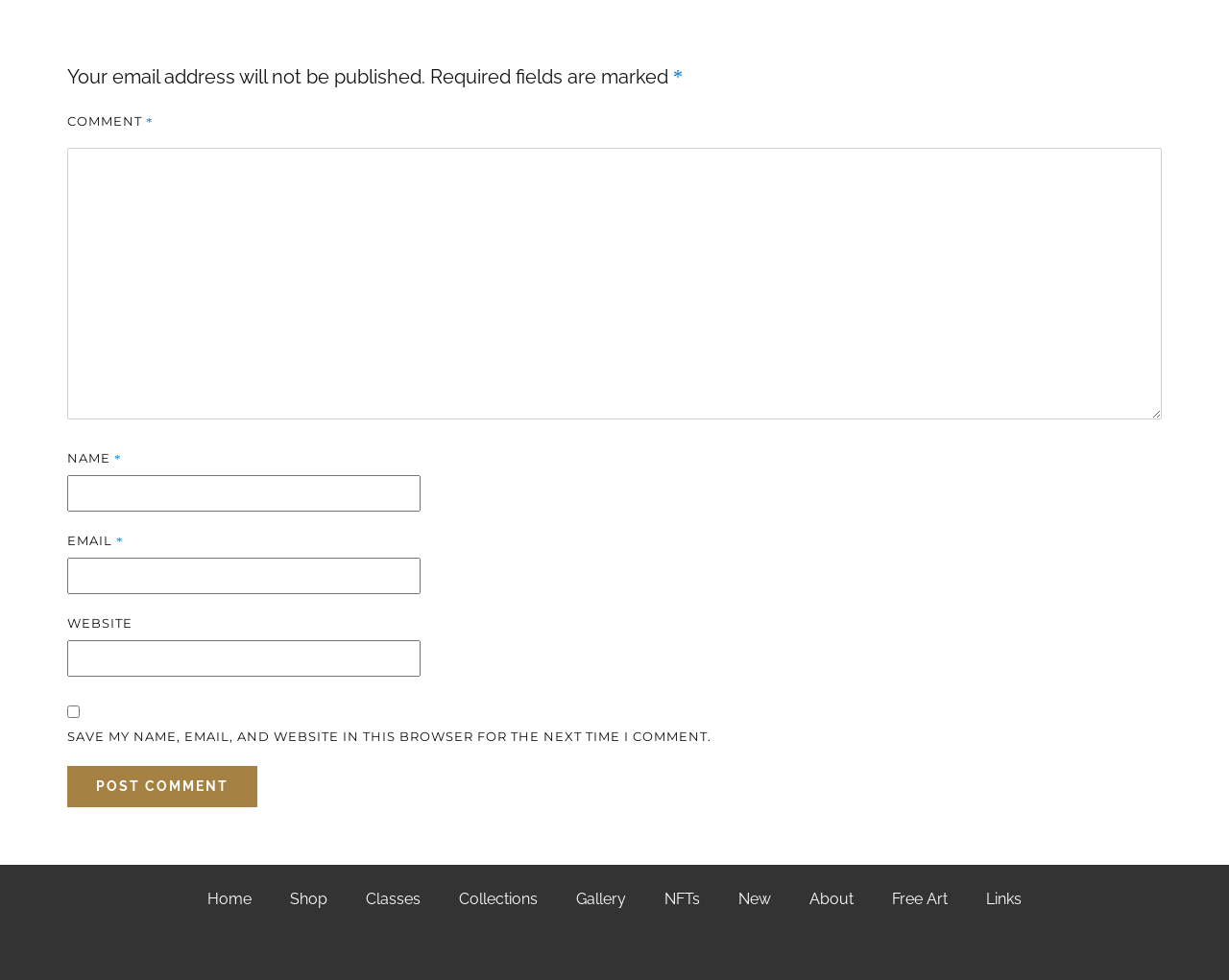Please predict the bounding box coordinates of the element's region where a click is necessary to complete the following instruction: "Enter your comment". The coordinates should be represented by four float numbers between 0 and 1, i.e., [left, top, right, bottom].

[0.055, 0.151, 0.945, 0.428]